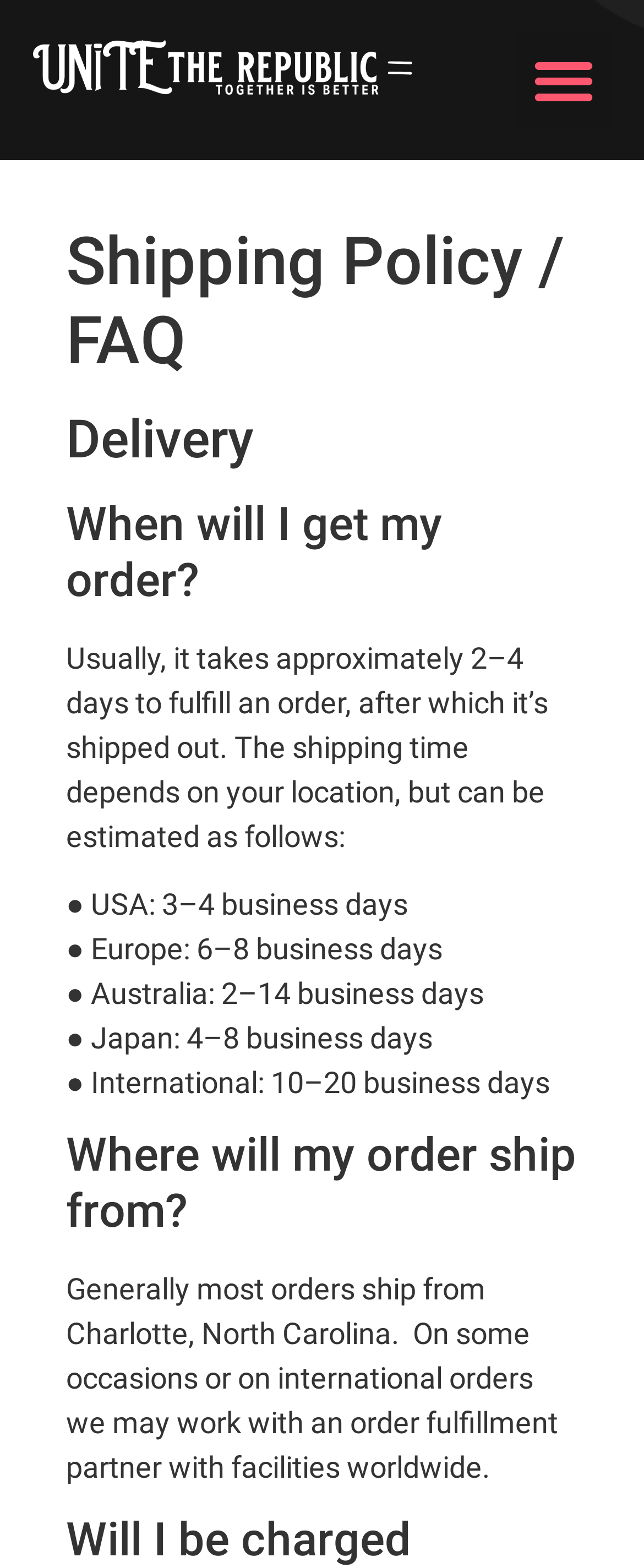How long does shipping take to Europe?
Look at the image and answer with only one word or phrase.

6-8 business days